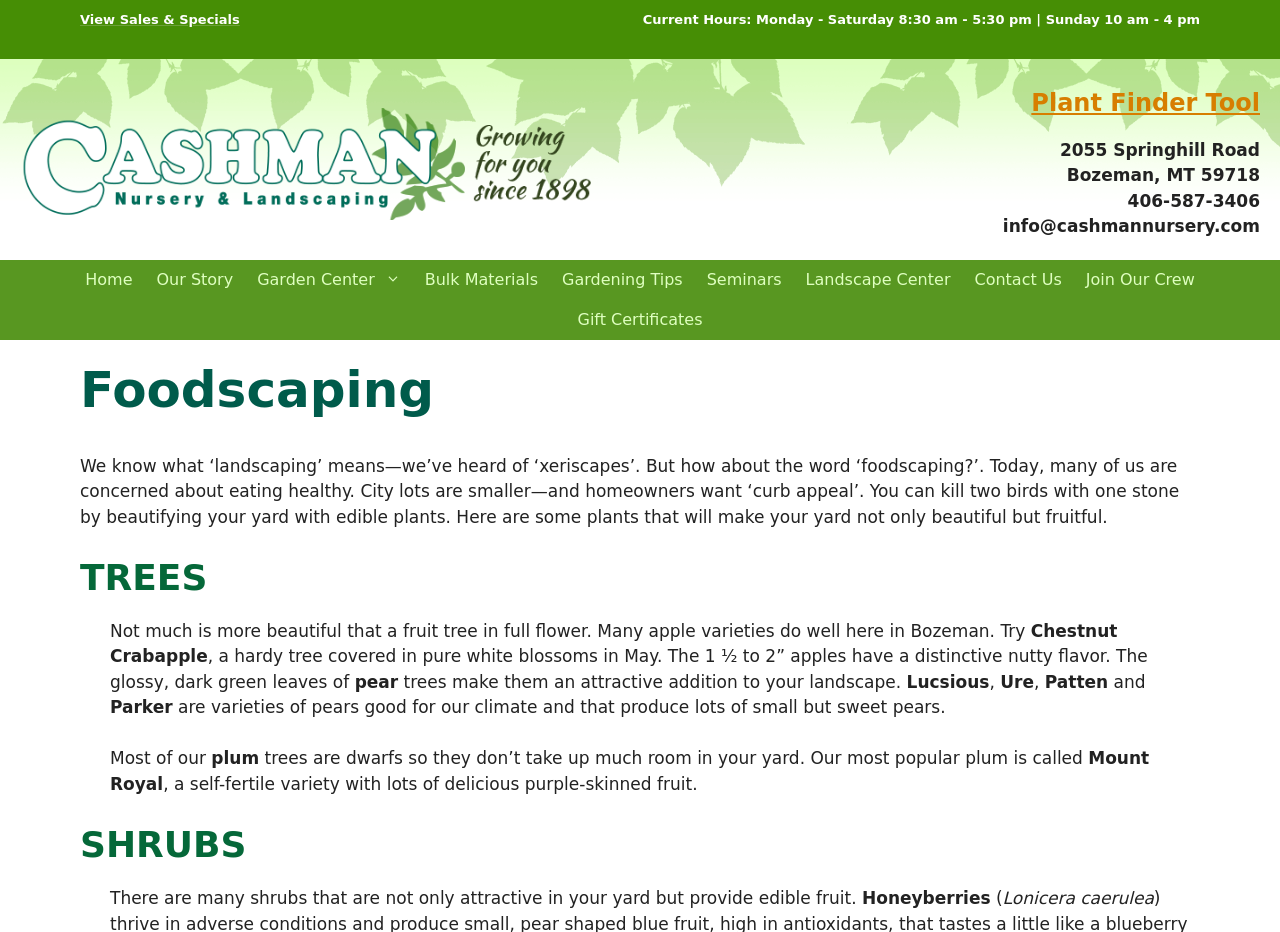Provide the bounding box coordinates for the area that should be clicked to complete the instruction: "View current hours".

[0.502, 0.013, 0.938, 0.029]